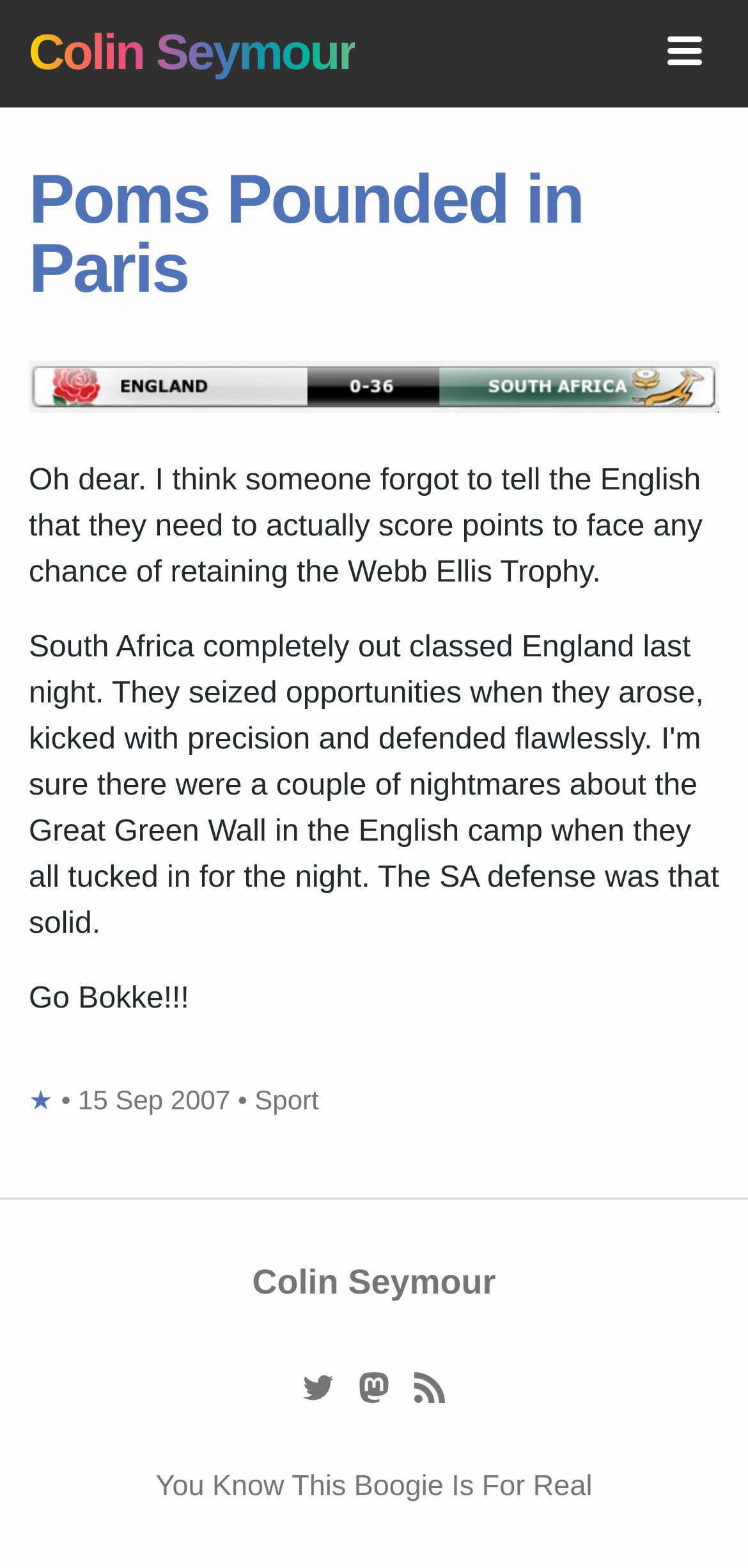Using the format (top-left x, top-left y, bottom-right x, bottom-right y), provide the bounding box coordinates for the described UI element. All values should be floating point numbers between 0 and 1: Atom Feed

[0.543, 0.874, 0.607, 0.895]